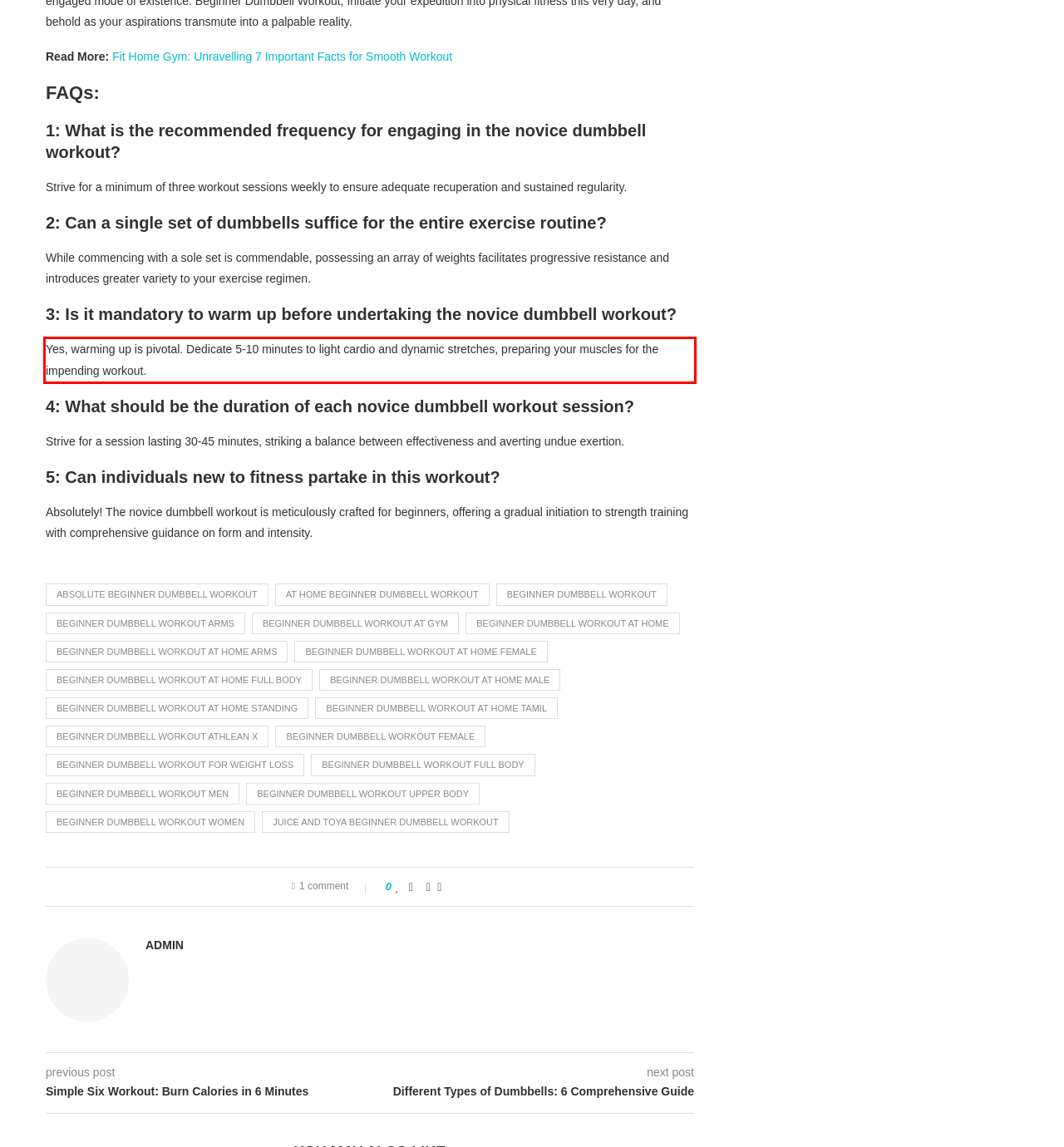Identify and transcribe the text content enclosed by the red bounding box in the given screenshot.

Yes, warming up is pivotal. Dedicate 5-10 minutes to light cardio and dynamic stretches, preparing your muscles for the impending workout.